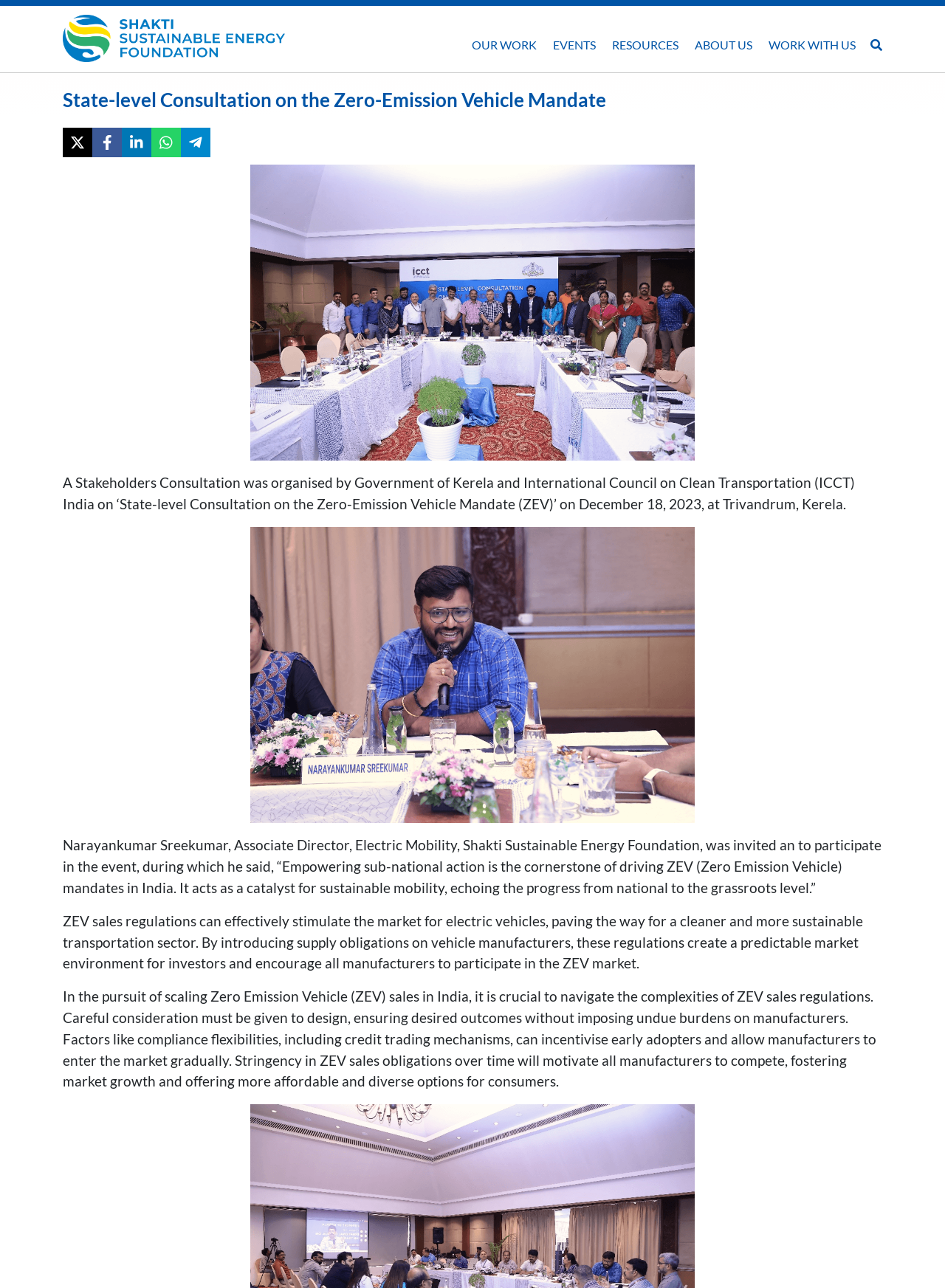Find the bounding box coordinates for the area that must be clicked to perform this action: "Click on EVENTS".

[0.578, 0.019, 0.638, 0.051]